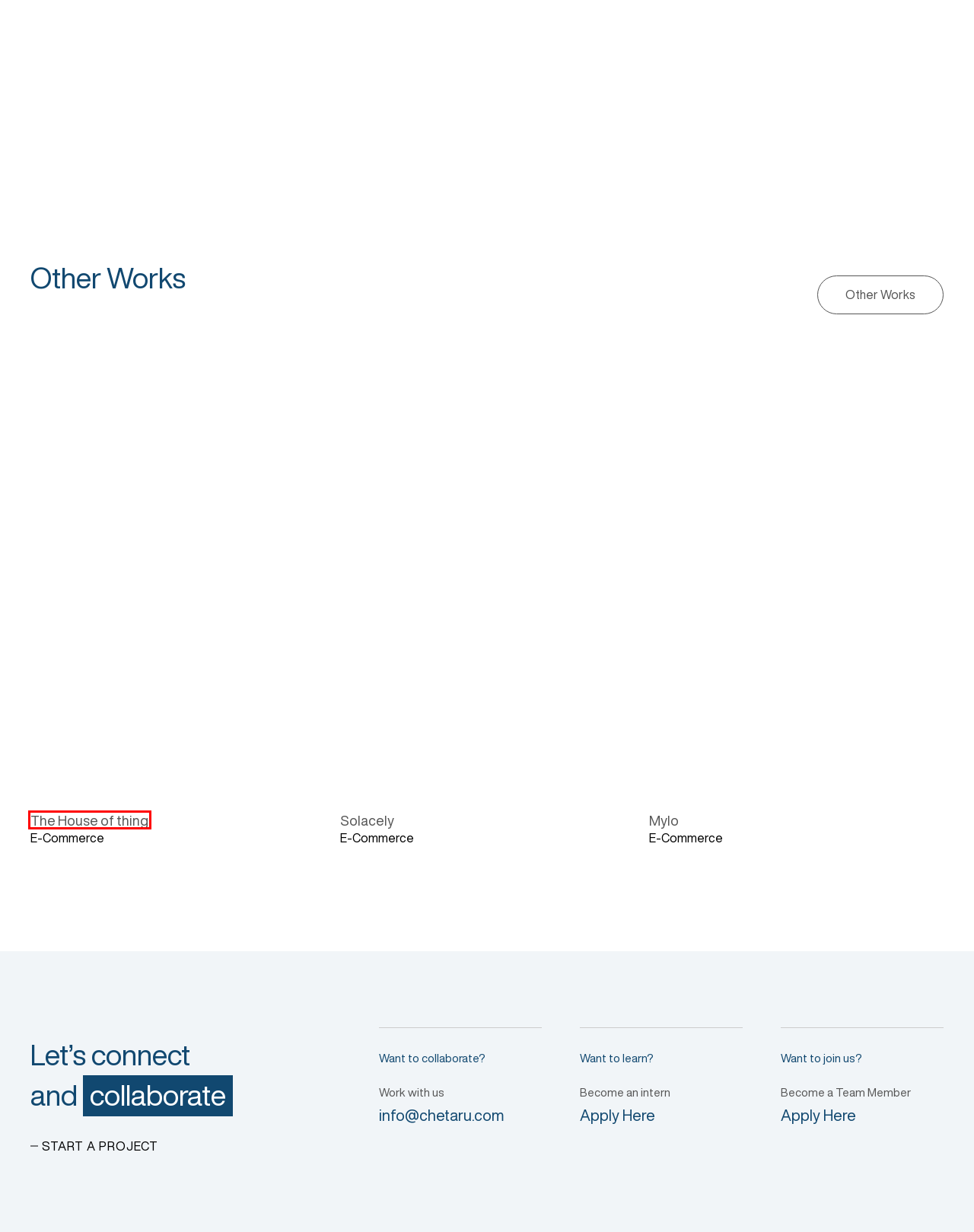Consider the screenshot of a webpage with a red bounding box and select the webpage description that best describes the new page that appears after clicking the element inside the red box. Here are the candidates:
A. Digital Marketing Agency Blog for all Digital Marketing information
B. The House of Things Case Study - Chetaru
C. Digital Marketing Agency India | Website Design Company Indore
D. Solacely - Shopify Website design | Full Digital Marketing
E. Digital Marketing and Web Development Case Studies - Chetaru
F. Local Shopify Experts: Your Path to E-commerce Dominance
G. Connect with Us to Get a Quote - Chetaru
H. Mylo SEO Success: Link Building Case Study by Chetaru

B